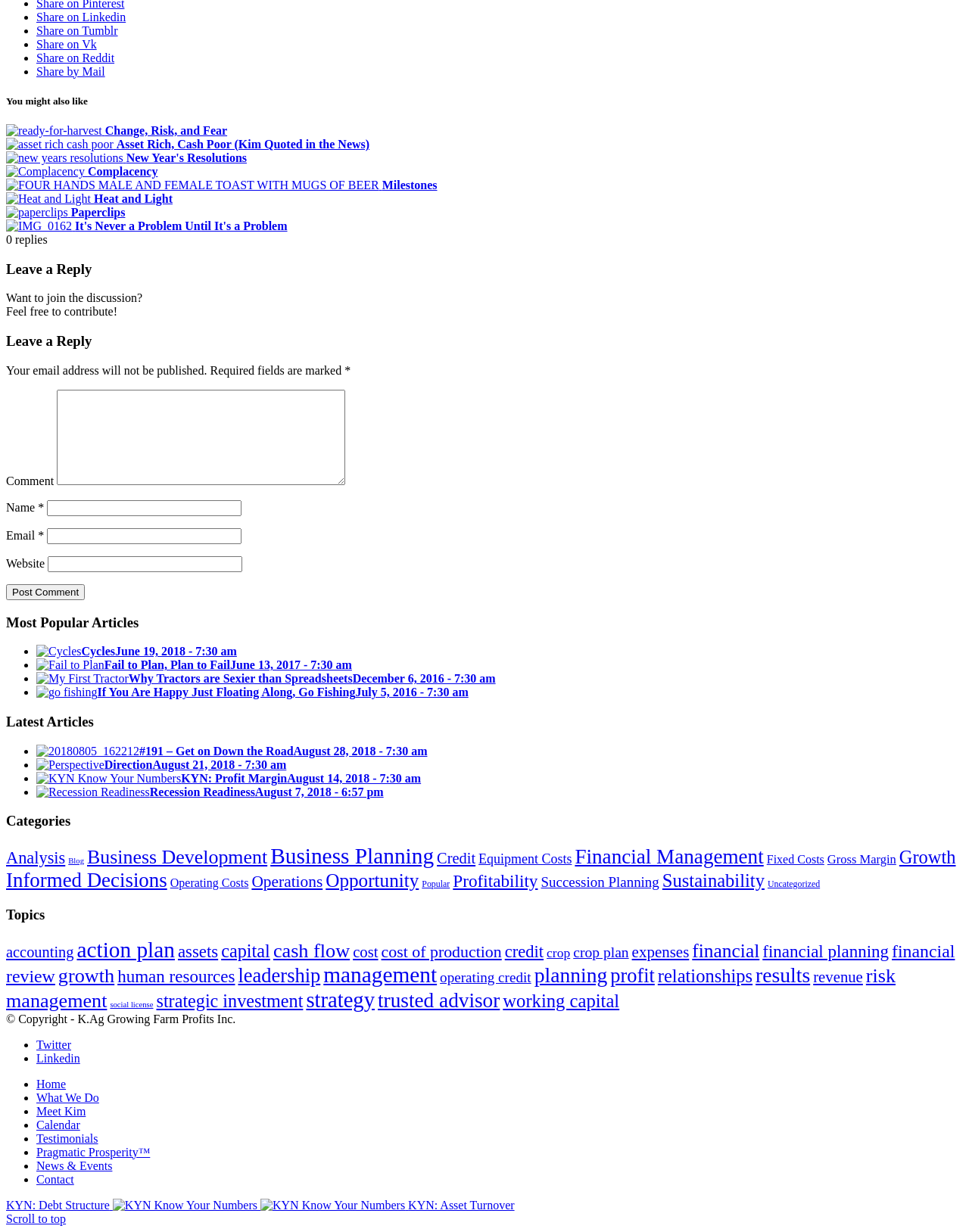What is the purpose of the 'Categories' section?
Answer with a single word or short phrase according to what you see in the image.

To categorize articles